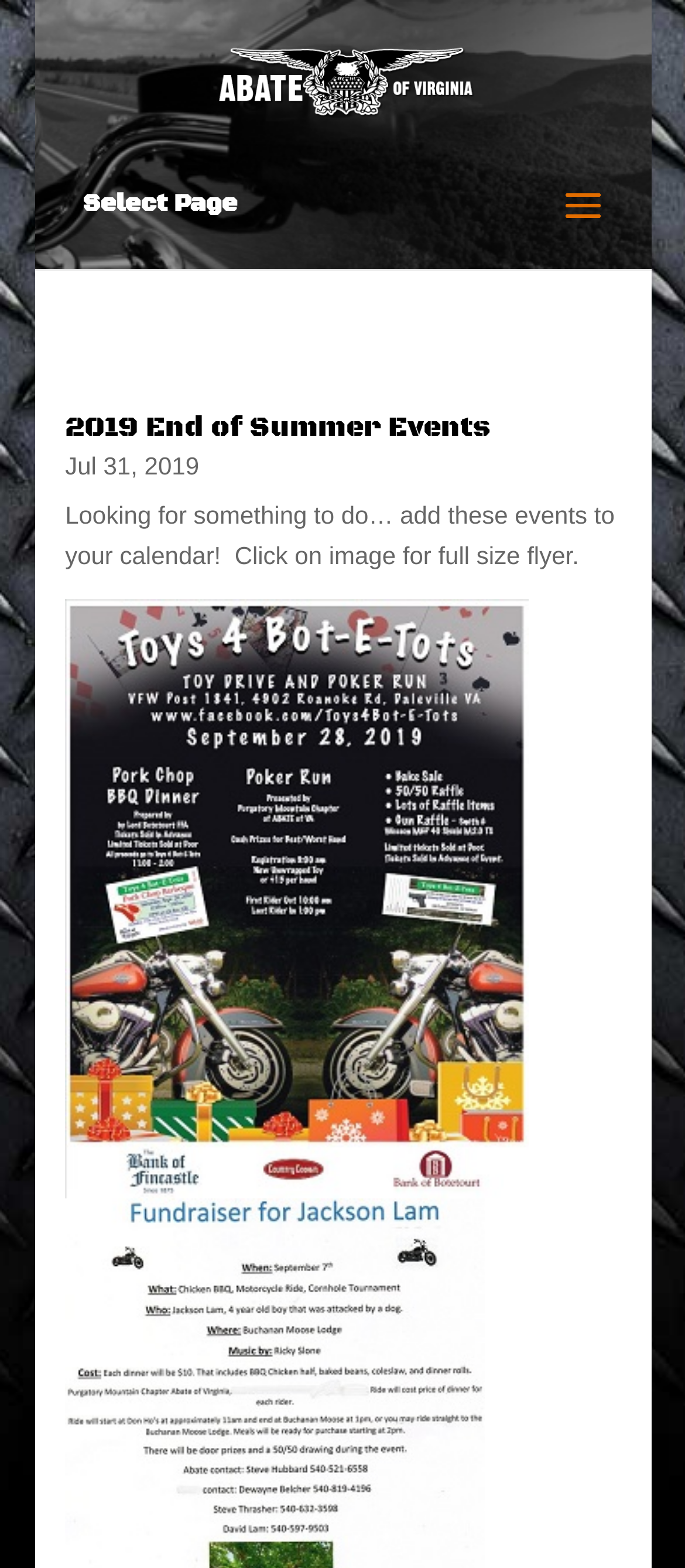Answer the question below in one word or phrase:
What type of content is available on this webpage?

News and Events